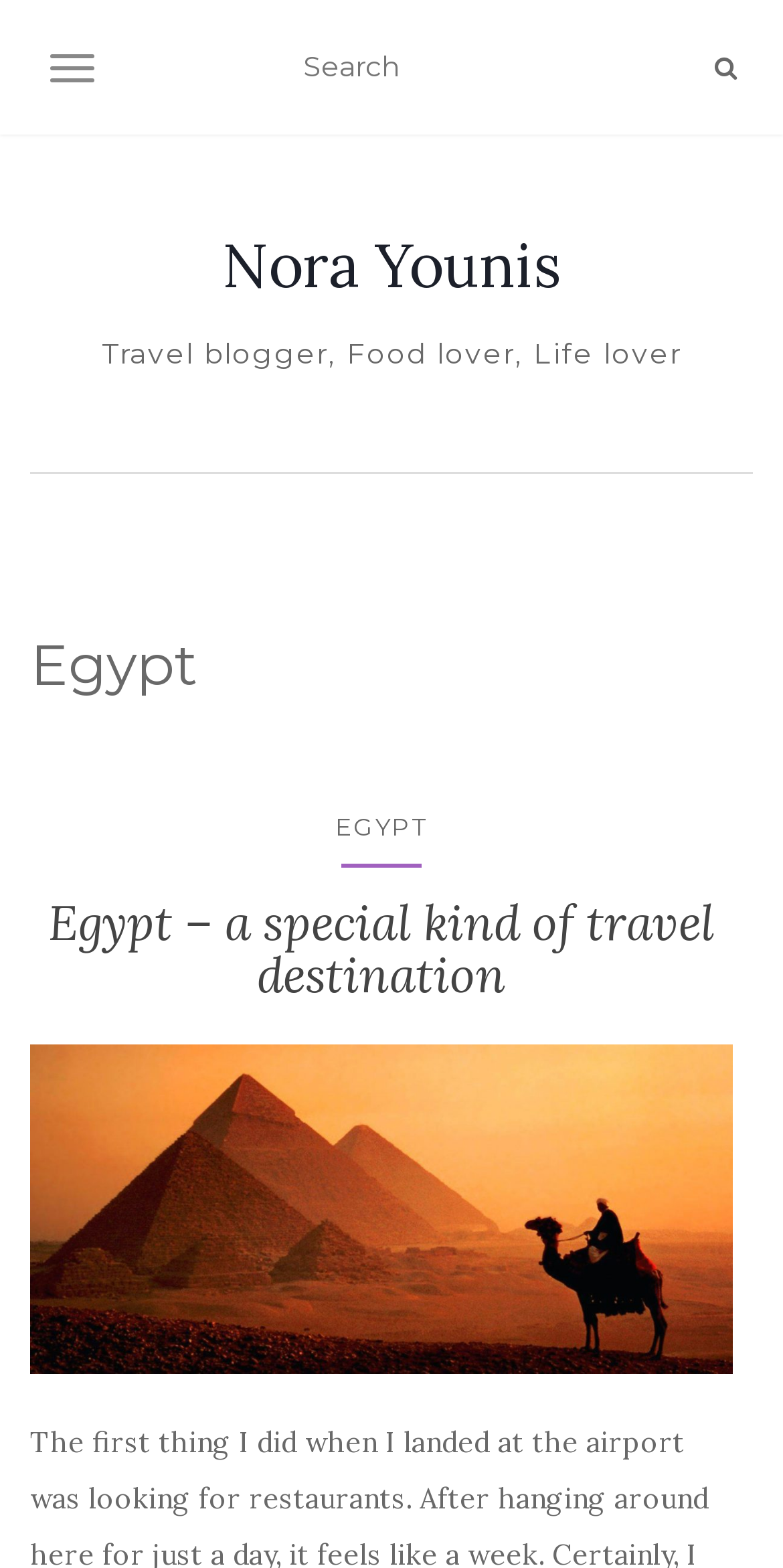Locate the UI element described by Privacy policy and provide its bounding box coordinates. Use the format (top-left x, top-left y, bottom-right x, bottom-right y) with all values as floating point numbers between 0 and 1.

None